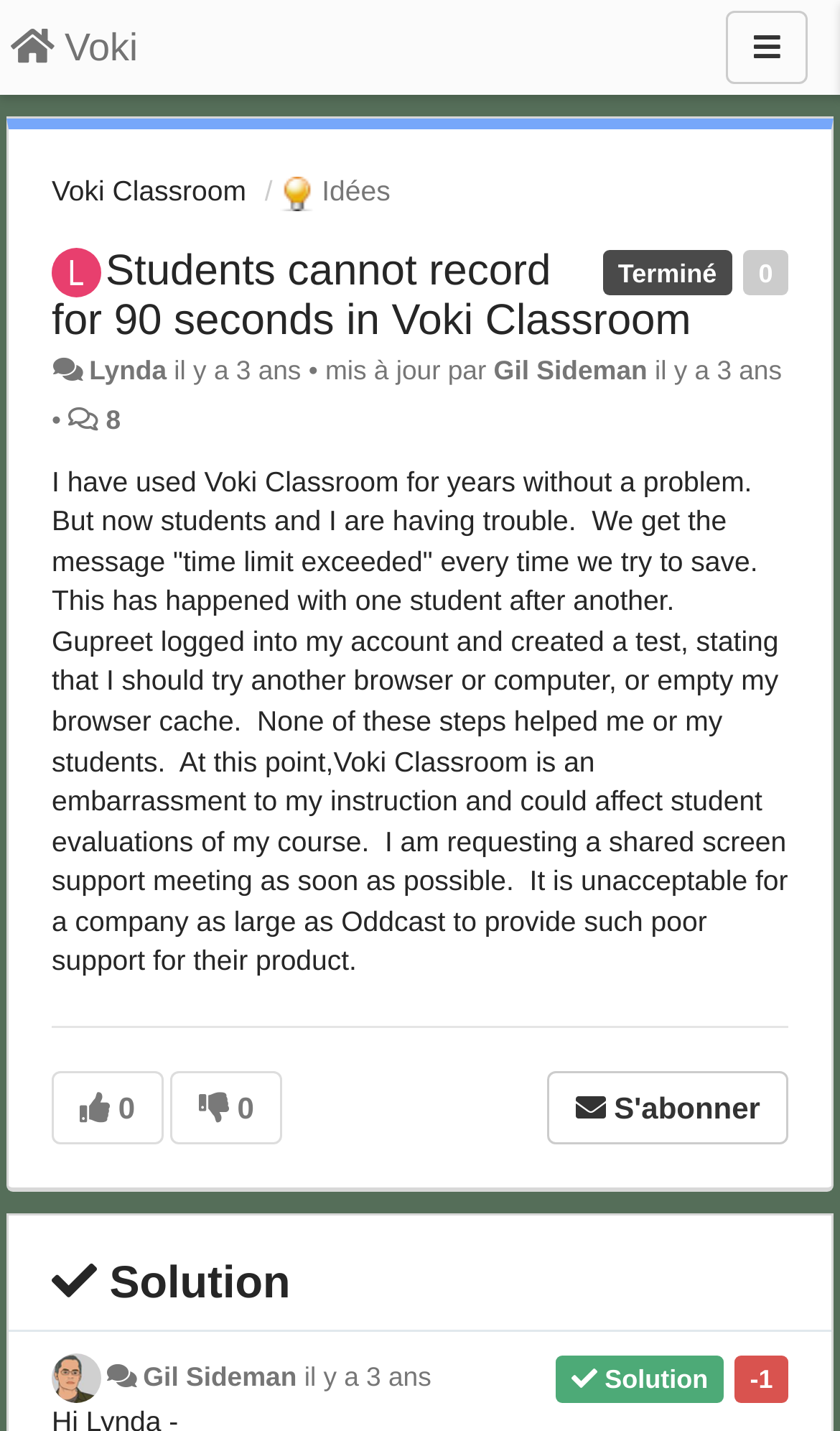Please find the bounding box coordinates of the section that needs to be clicked to achieve this instruction: "Open the menu".

[0.864, 0.008, 0.962, 0.059]